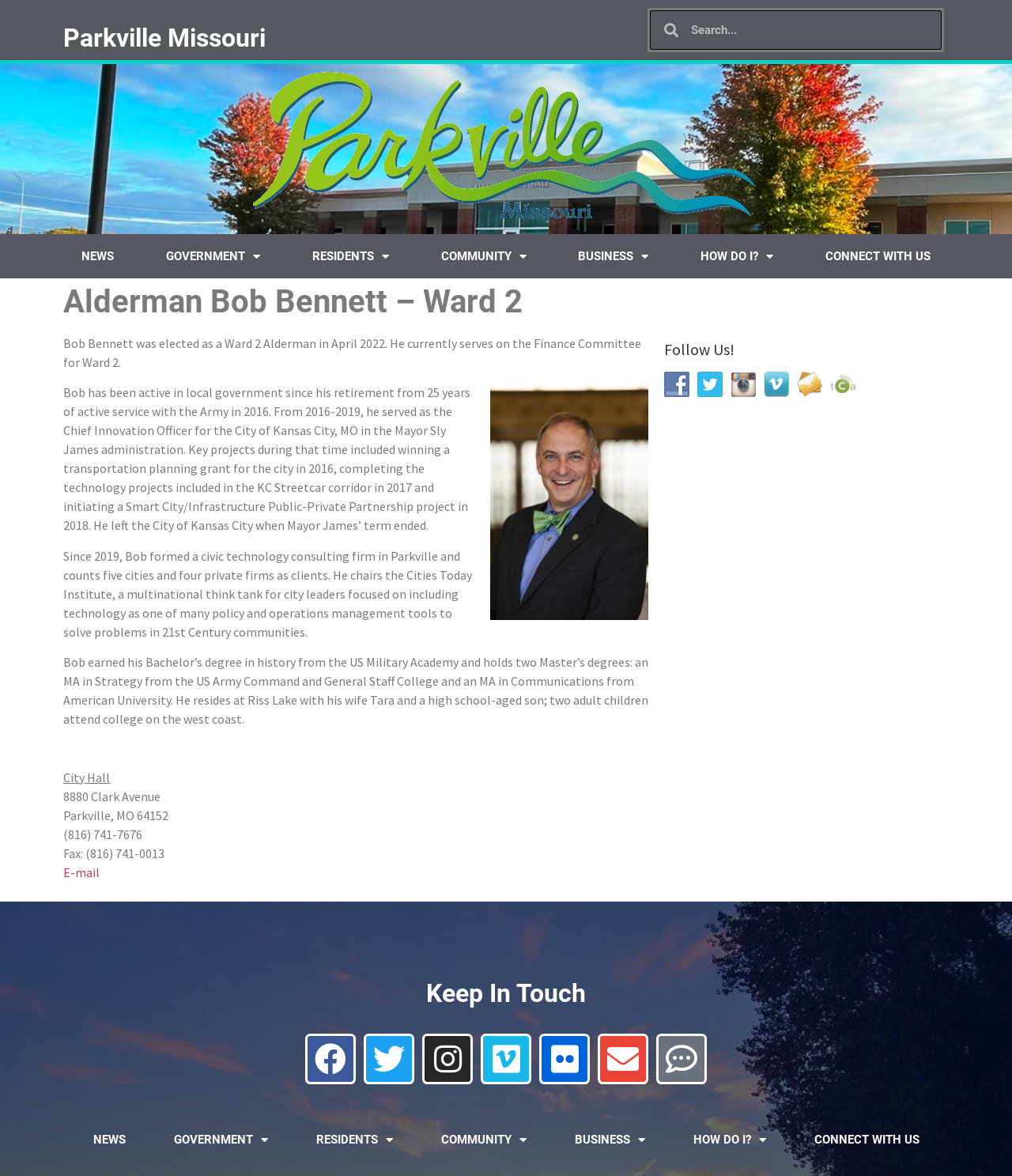Please identify the bounding box coordinates of the element I need to click to follow this instruction: "Contact Alderman Bob Bennett".

[0.062, 0.654, 0.109, 0.668]